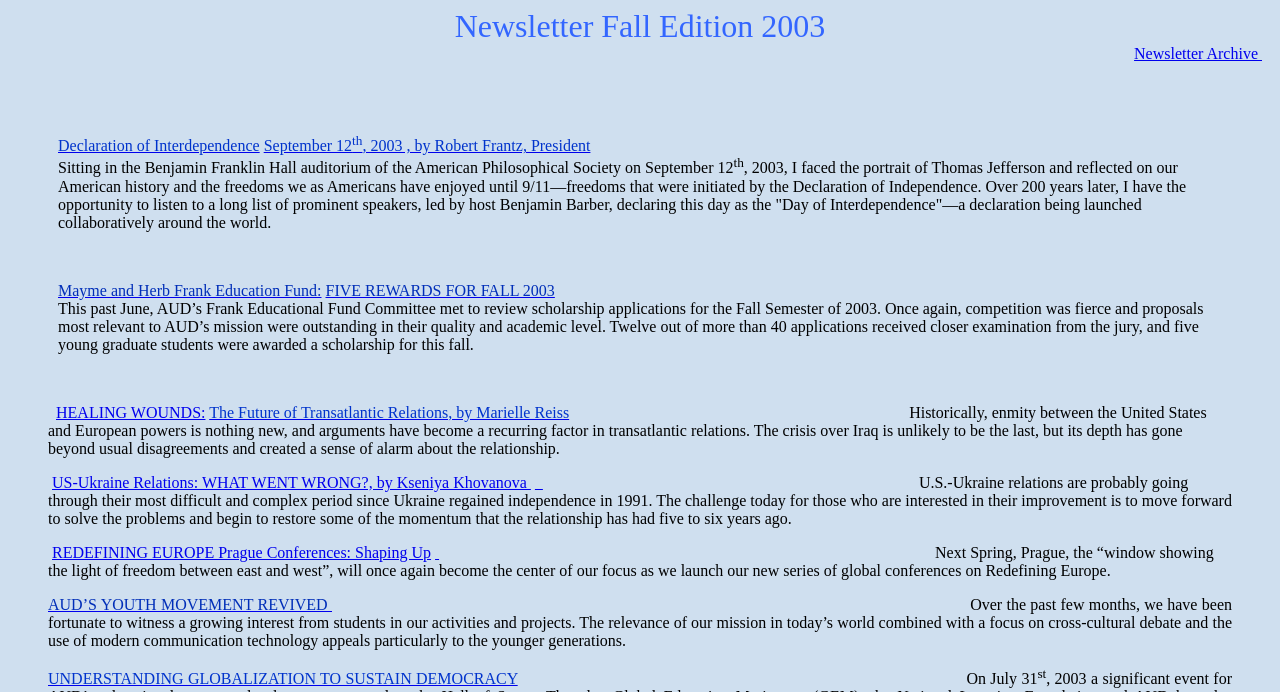Find the bounding box coordinates of the clickable element required to execute the following instruction: "read the declaration of interdependence". Provide the coordinates as four float numbers between 0 and 1, i.e., [left, top, right, bottom].

[0.045, 0.198, 0.203, 0.223]